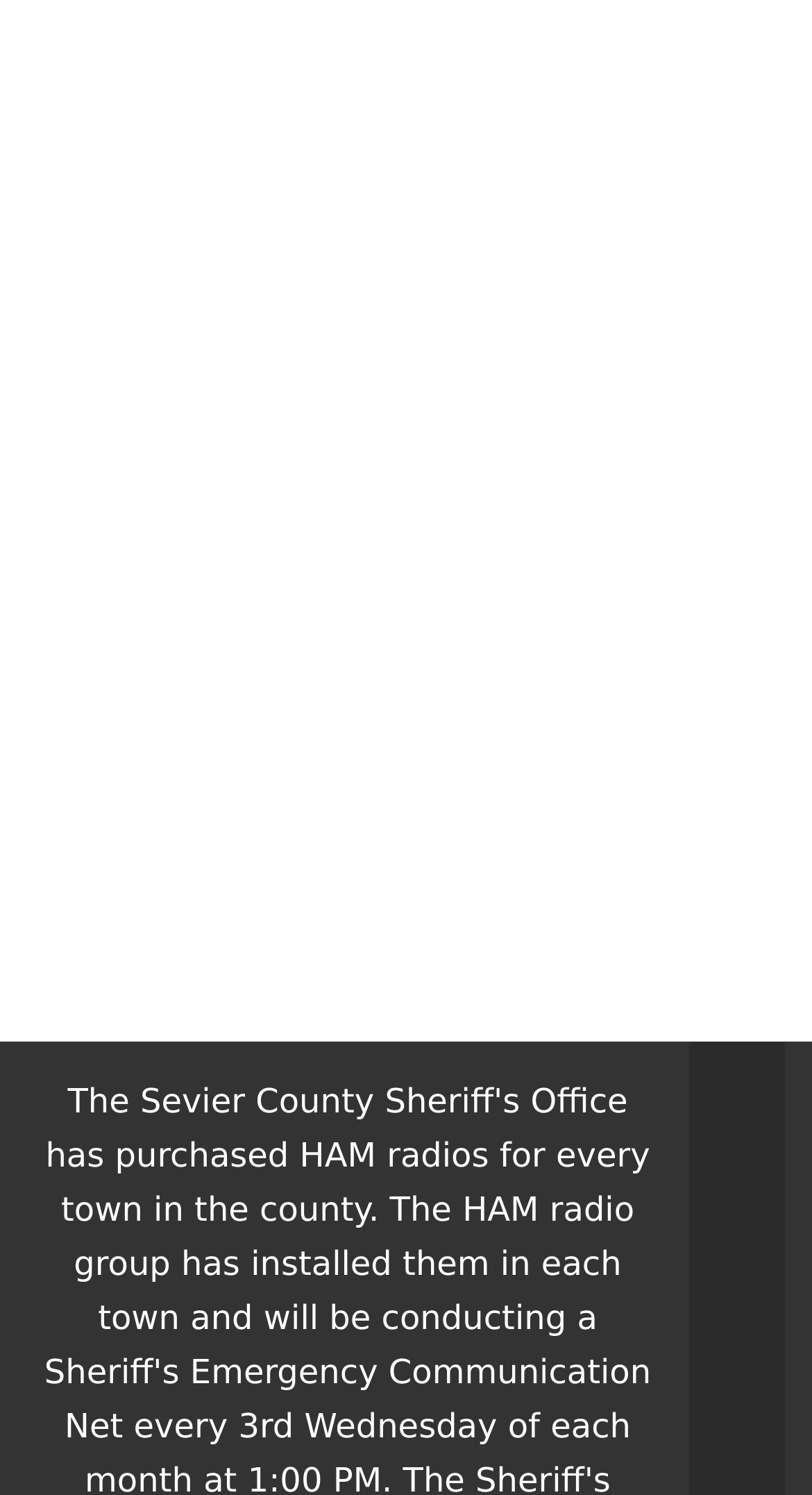Using floating point numbers between 0 and 1, provide the bounding box coordinates in the format (top-left x, top-left y, bottom-right x, bottom-right y). Locate the UI element described here: alt="Sevier County Sheriff's Office Utah"

[0.051, 0.774, 0.308, 0.795]